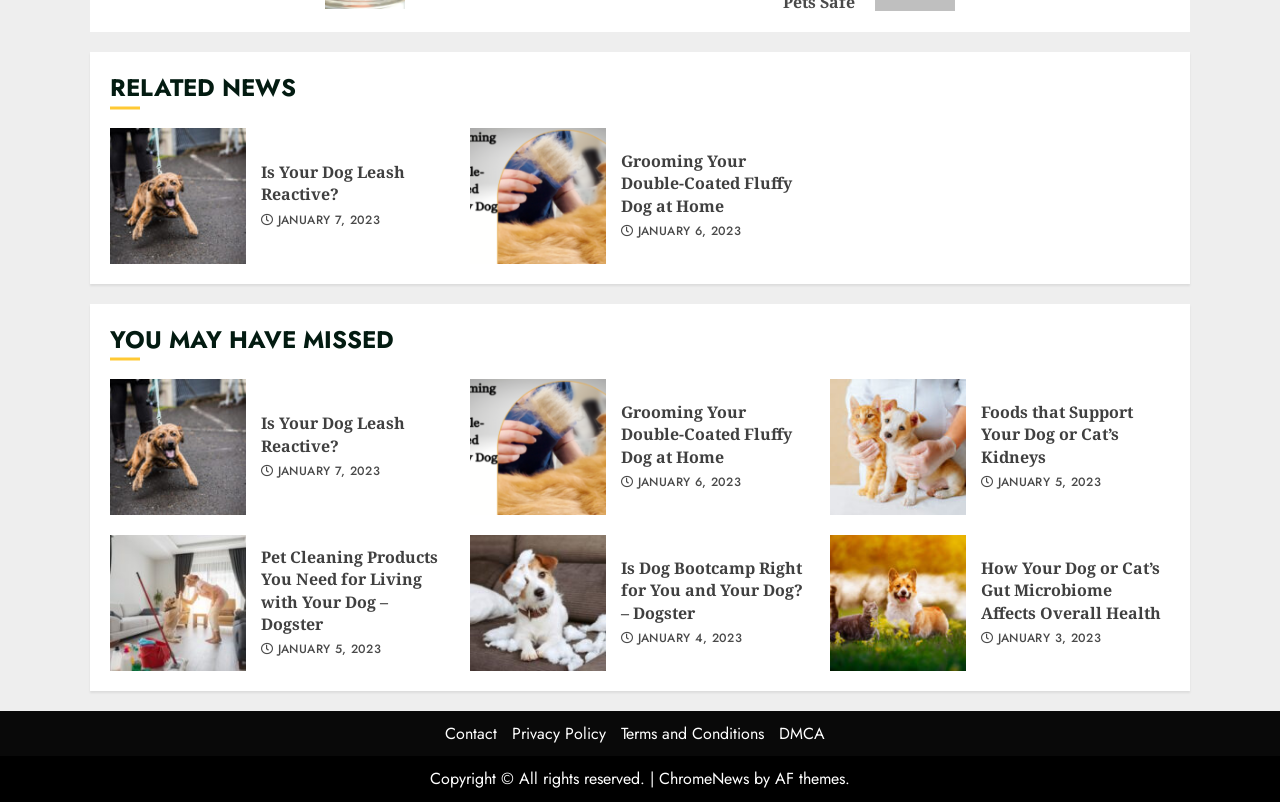Please identify the bounding box coordinates of the element that needs to be clicked to perform the following instruction: "Read about pet cleaning products".

[0.204, 0.681, 0.352, 0.792]